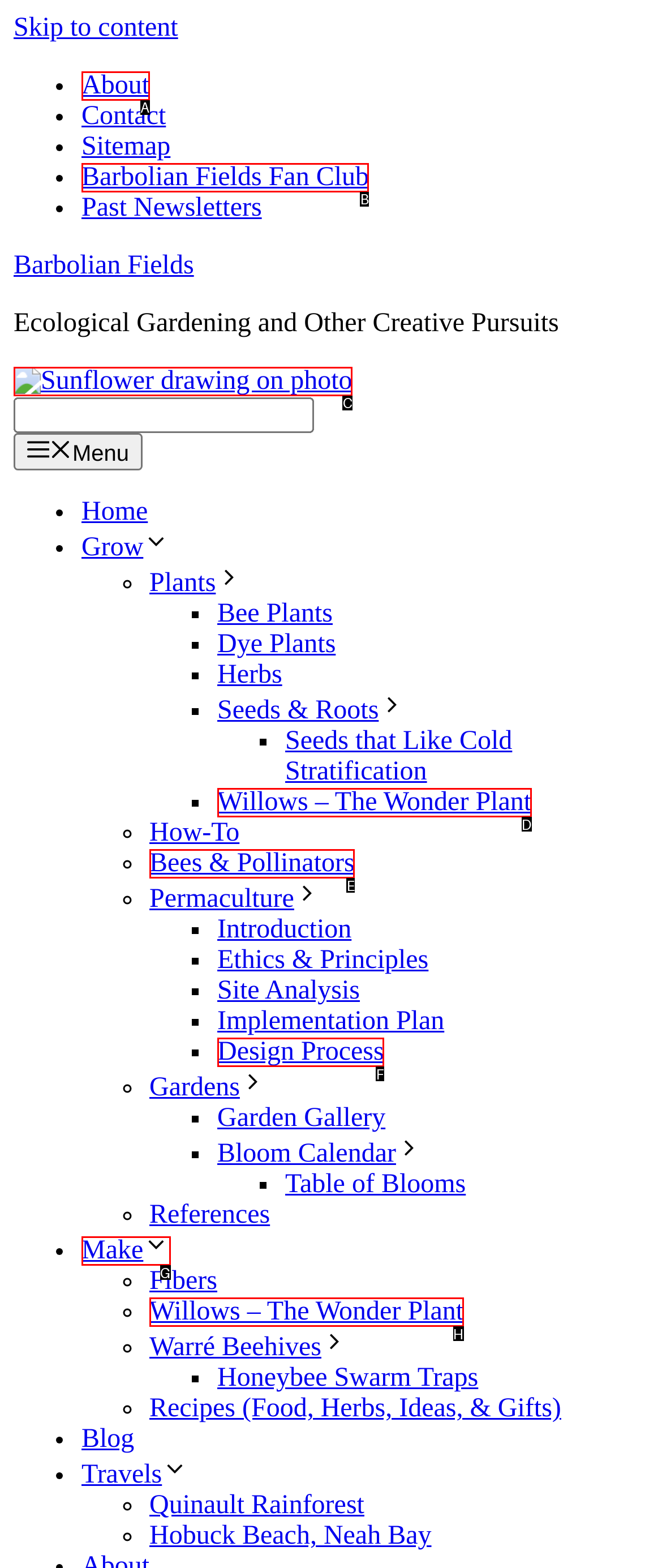From the provided options, which letter corresponds to the element described as: Willows – The Wonder Plant
Answer with the letter only.

H